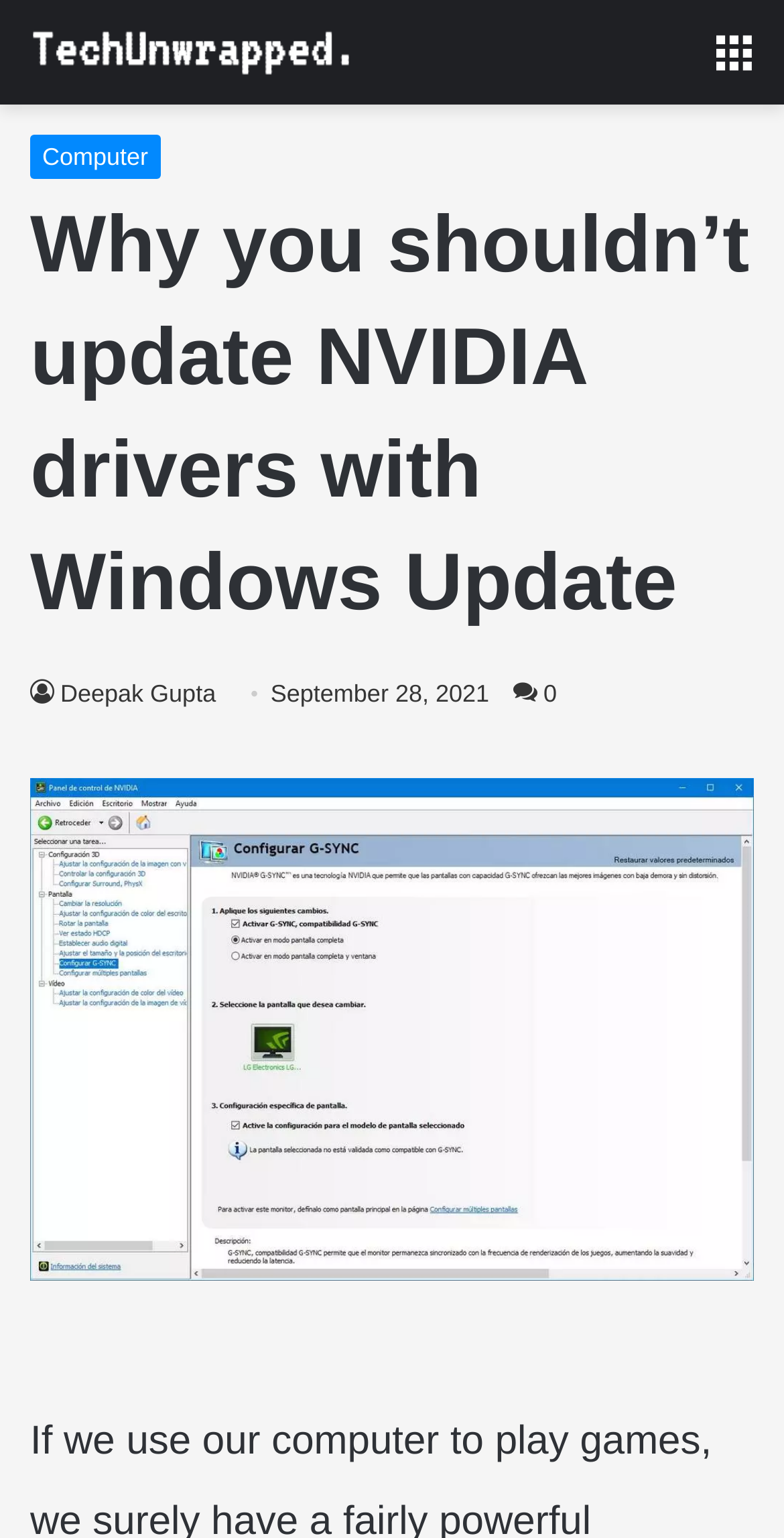Find the coordinates for the bounding box of the element with this description: "Menu".

[0.91, 0.014, 0.962, 0.073]